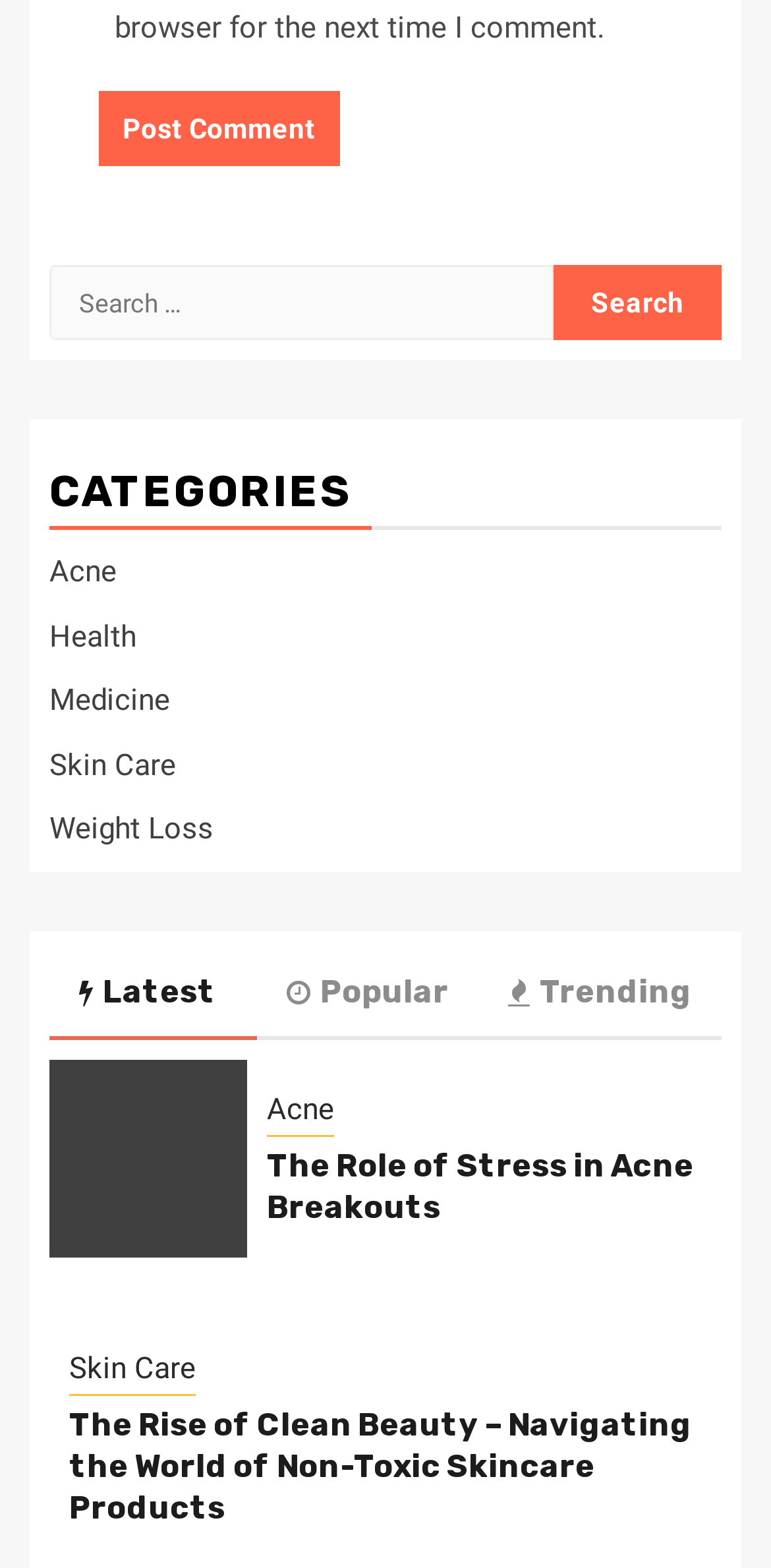From the webpage screenshot, predict the bounding box coordinates (top-left x, top-left y, bottom-right x, bottom-right y) for the UI element described here: name="submit" value="Post Comment"

[0.128, 0.058, 0.44, 0.106]